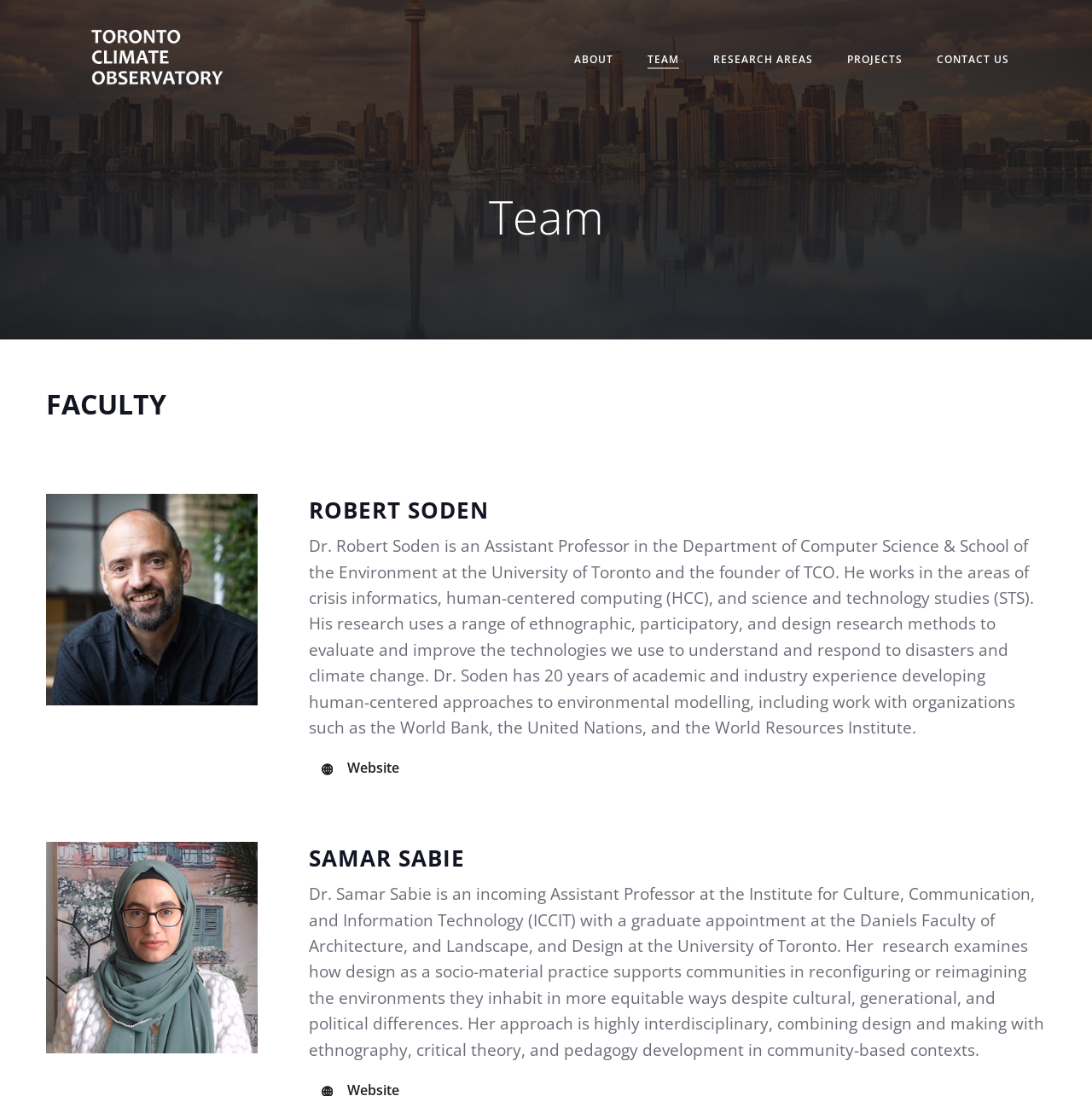What is the research focus of Dr. Samar Sabie?
Give a comprehensive and detailed explanation for the question.

Dr. Samar Sabie's research focus can be determined by reading her bio, which states that her research examines how design as a socio-material practice supports communities in reconfiguring or reimagining the environments they inhabit in more equitable ways despite cultural, generational, and political differences.